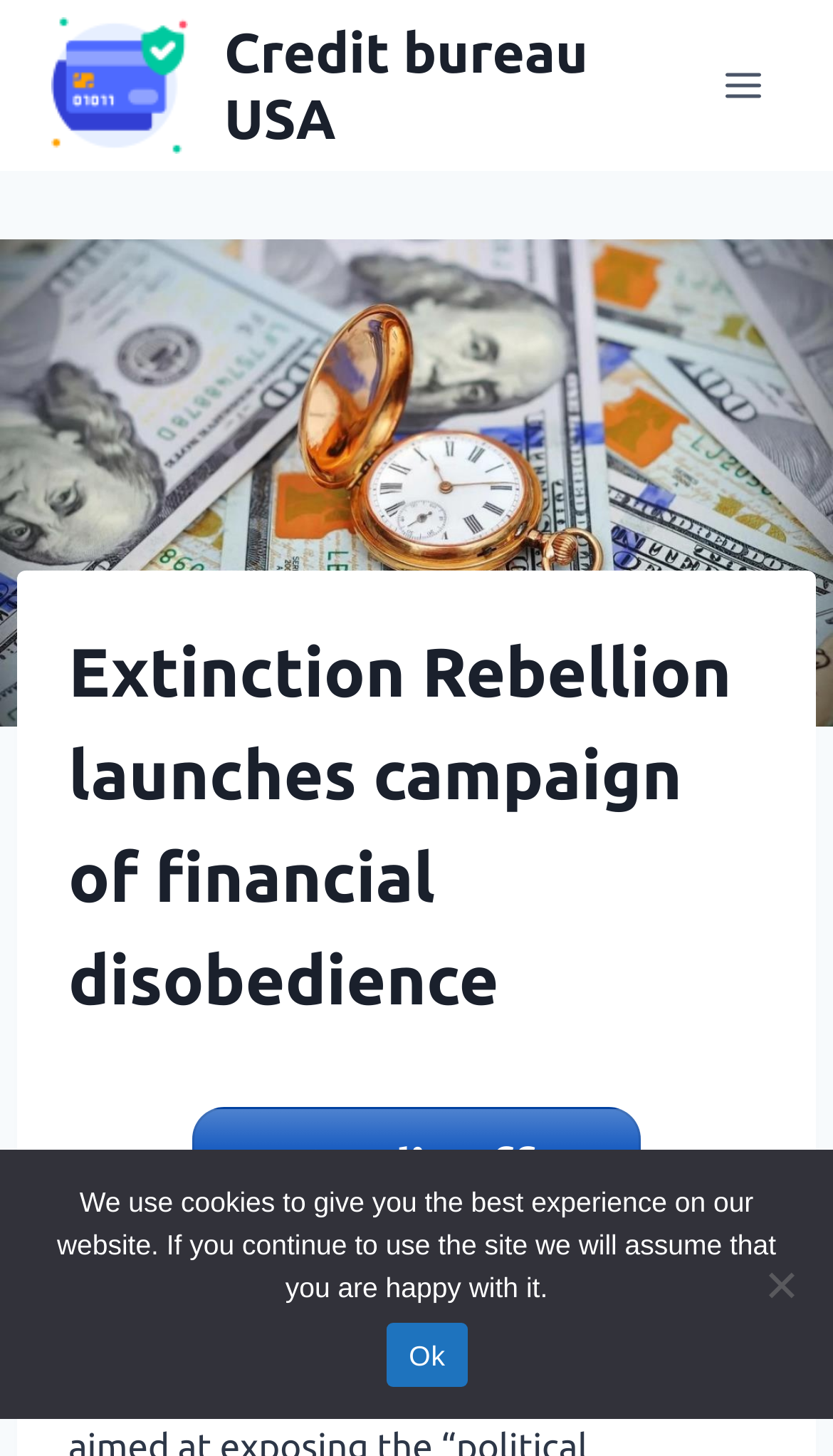Provide the bounding box coordinates of the HTML element this sentence describes: "Ok". The bounding box coordinates consist of four float numbers between 0 and 1, i.e., [left, top, right, bottom].

[0.465, 0.909, 0.56, 0.953]